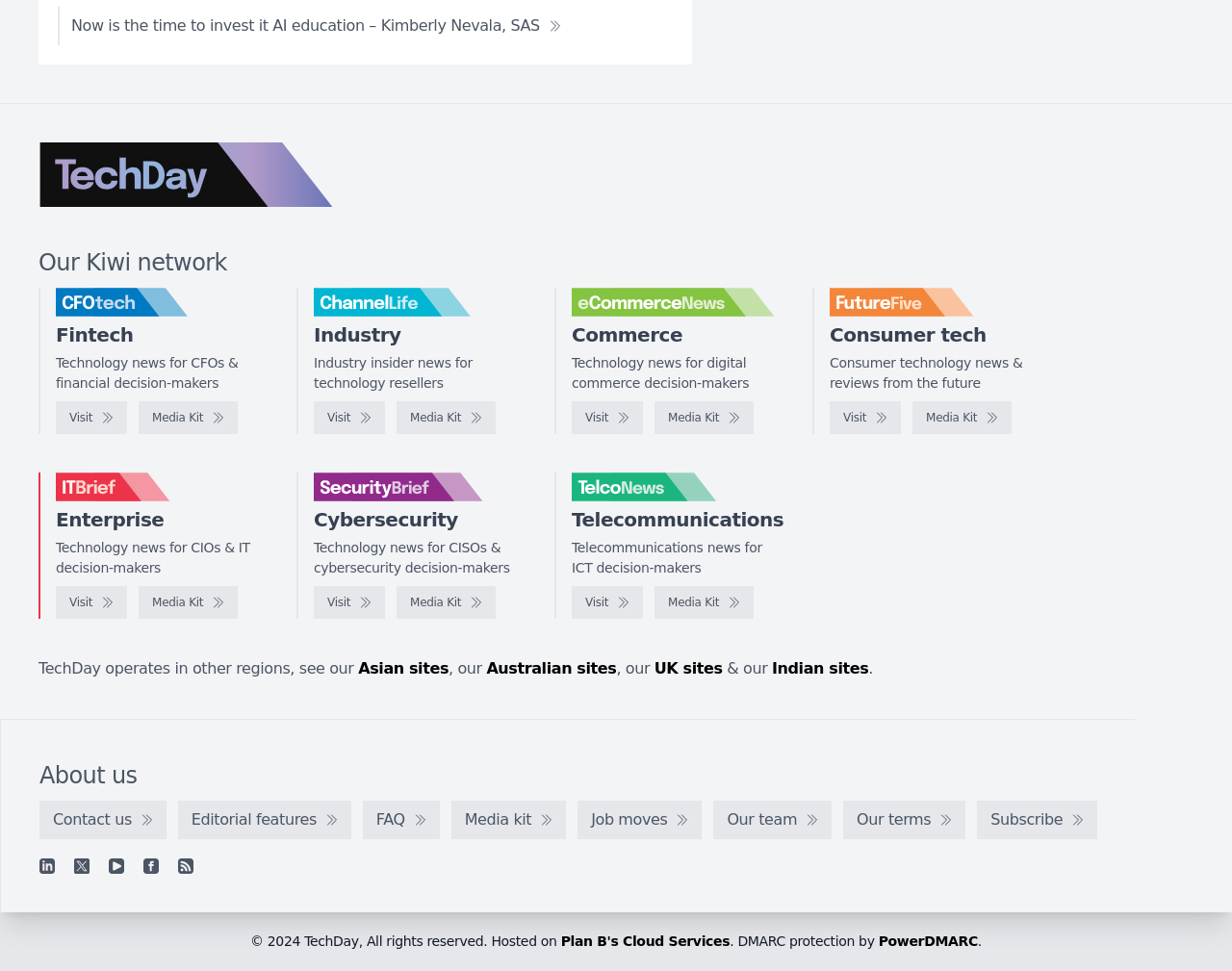Highlight the bounding box coordinates of the element you need to click to perform the following instruction: "Contact us."

[0.032, 0.825, 0.135, 0.864]